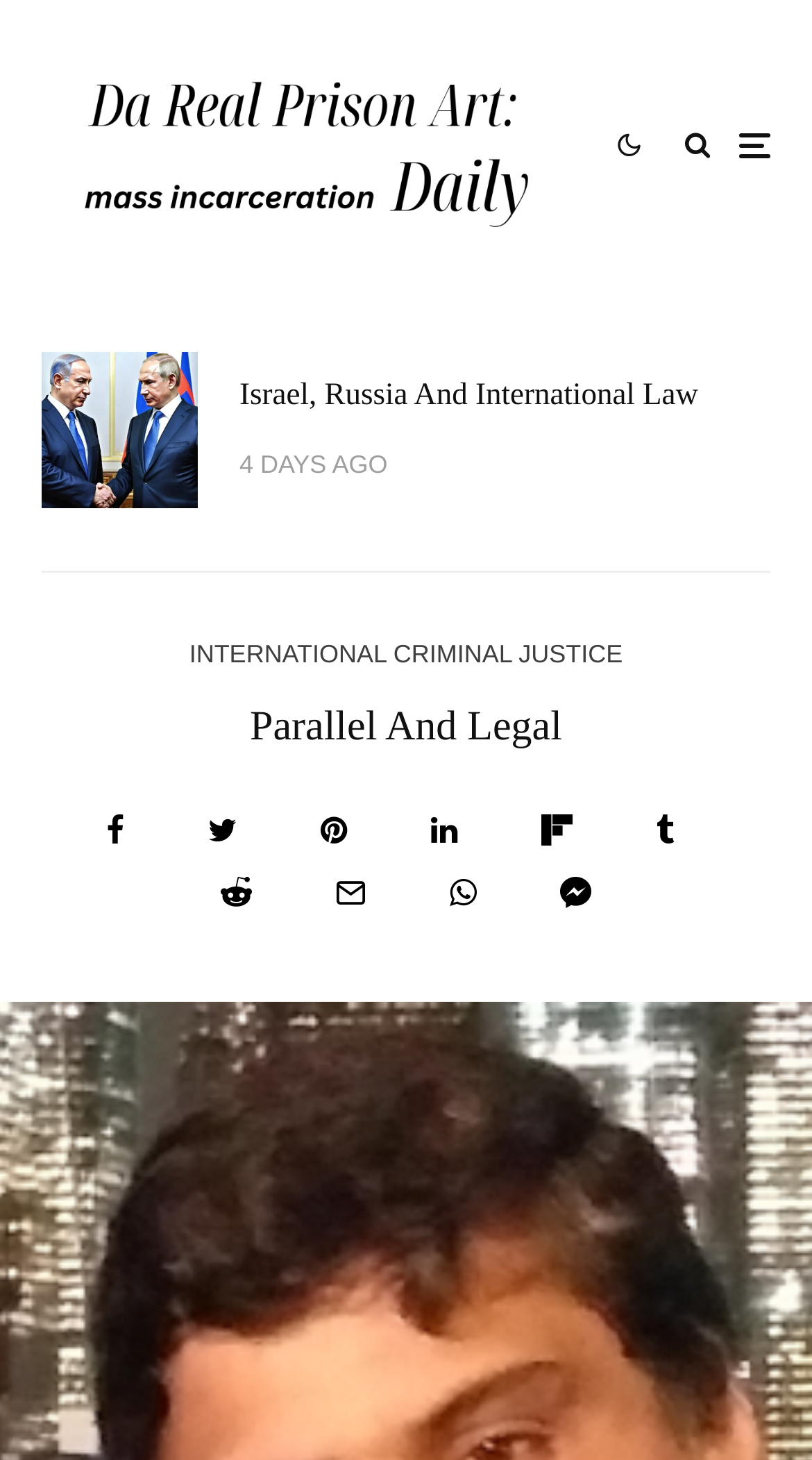Detail the features and information presented on the webpage.

The webpage appears to be a blog or news article page. At the top, there are four social media links, including Facebook, Twitter, and two others, aligned horizontally and taking up about a quarter of the screen width. 

Below these social media links, there is an article section that occupies most of the screen. The article has a heading titled "Israel, Russia And International Law" and a timestamp indicating that it was posted 4 days ago. 

To the left of the article heading, there is a smaller link with no text. Above the article section, there is a link with the text "Parallel and legal – Da Real Prison Art: mass incarceration Daily", which seems to be the title of the webpage or the blog.

On the left side of the screen, there is a link with the text "INTERNATIONAL CRIMINAL JUSTICE" positioned roughly in the middle of the screen. Above this link, there is a heading titled "Parallel And Legal".

At the bottom of the screen, there are several social media sharing links, including "Share", "Tweet", "Pin", and others, aligned horizontally and taking up about half of the screen width. There are also links to "Submit" and "Email" in this section.